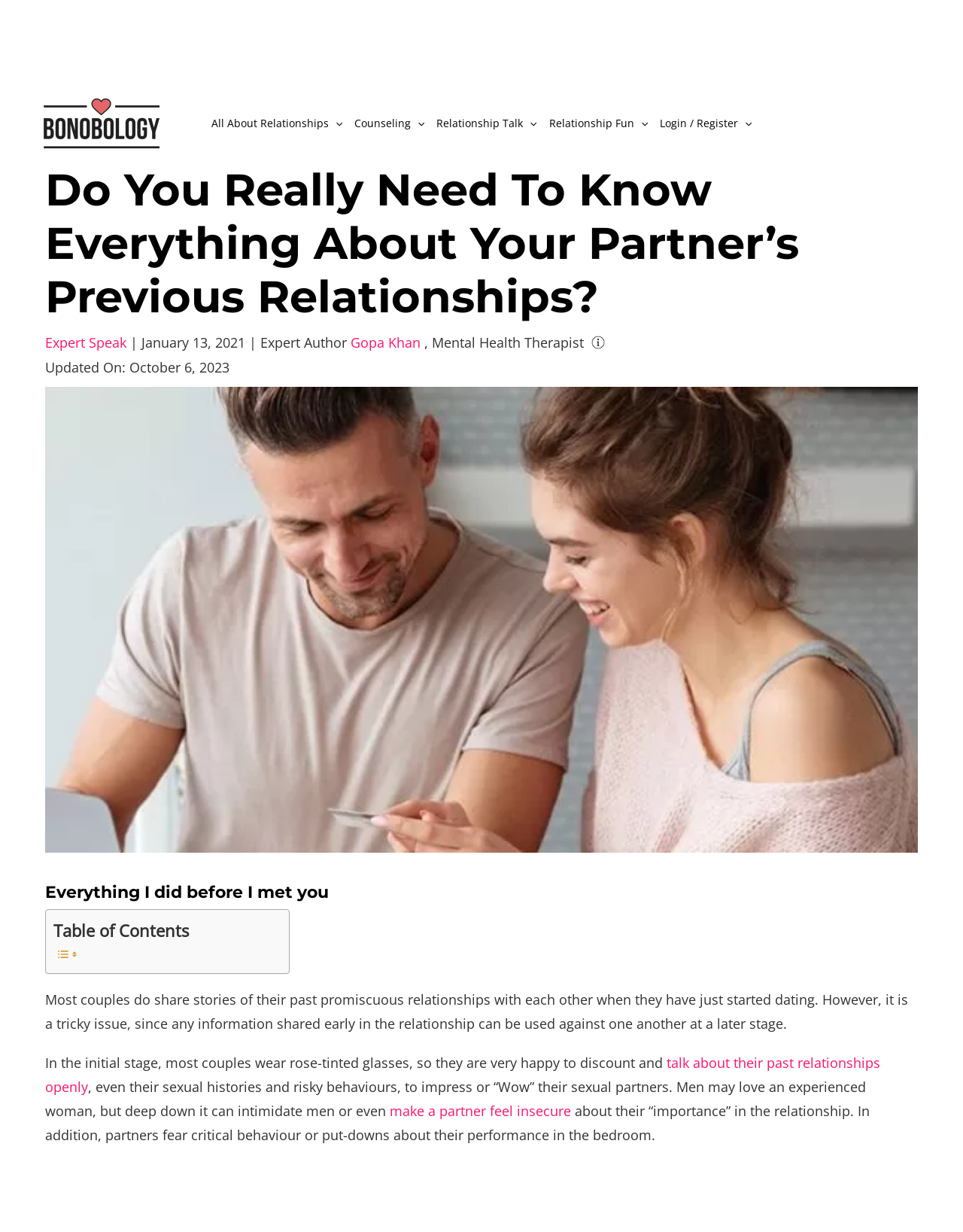Describe all the key features and sections of the webpage thoroughly.

This webpage is an article discussing the importance of knowing about one's partner's previous relationships. At the top of the page, there is a logo of "Bonobology" with a link to the website. Below the logo, there is a navigation menu with five options: "All About Relationships", "Counseling", "Relationship Talk", "Relationship Fun", and "Login / Register". Each option has a toggle button next to it.

The main content of the article is divided into sections. The title of the article, "Do You Really Need To Know Everything About Your Partner’s Previous Relationships?", is displayed prominently at the top. Below the title, there is a section with the author's information, including their name, "Gopa Khan", and their profession, "Mental Health Therapist". There is also a brief description of the author's experience and expertise.

The article itself is divided into sections, with headings such as "Everything I did before I met you". The content is a mix of paragraphs and tables, with images scattered throughout. The text discusses the pros and cons of sharing information about past relationships with one's partner, including the potential risks of feeling insecure or being judged.

At the bottom of the page, there is a table of contents with links to different sections of the article. There are also several images and icons throughout the page, including a "ℹ️" symbol next to the author's bio. Overall, the webpage has a clean and organized layout, making it easy to navigate and read.